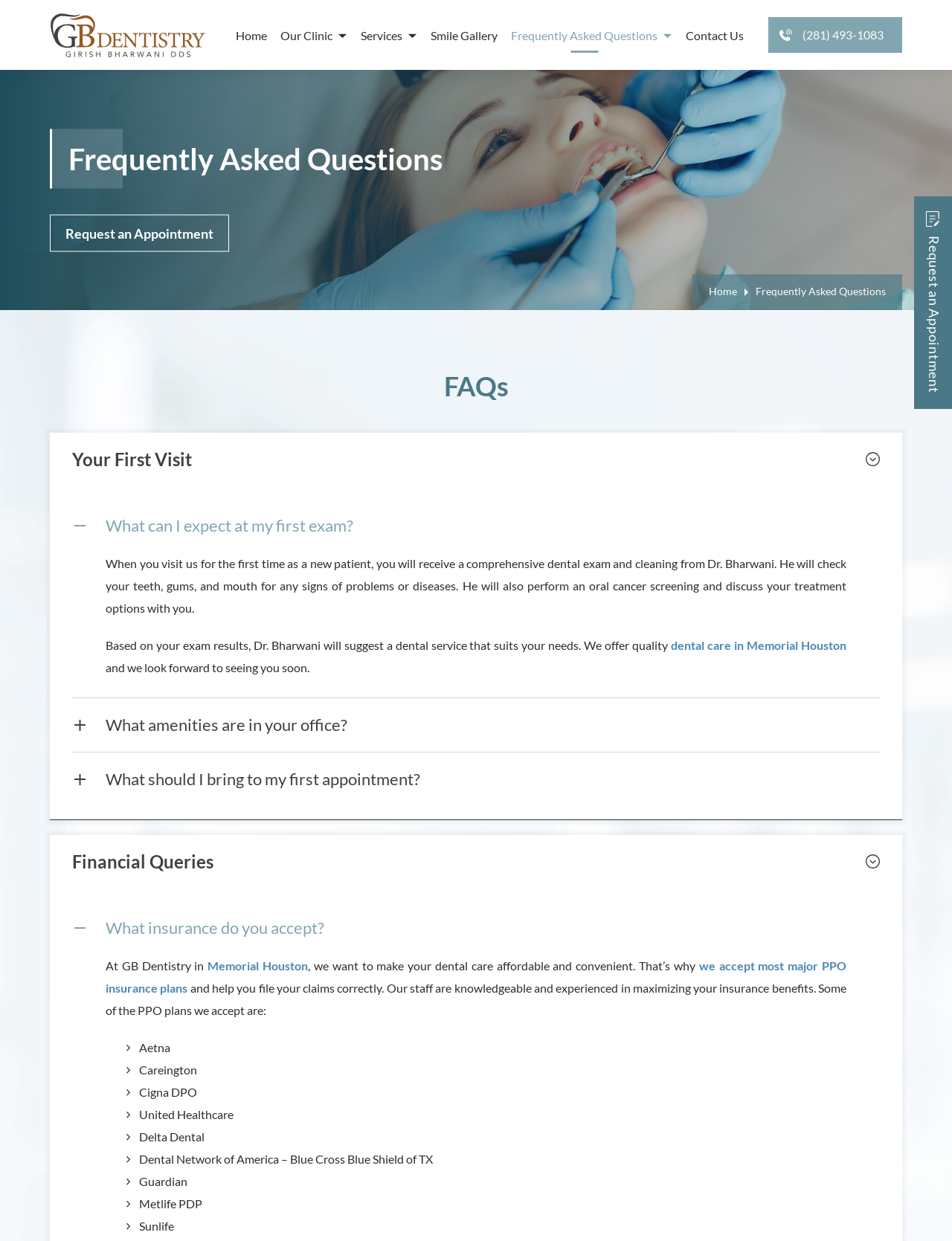Please locate the bounding box coordinates of the element that should be clicked to complete the given instruction: "Click the 'Request an Appointment' link at the bottom".

[0.96, 0.158, 1.0, 0.33]